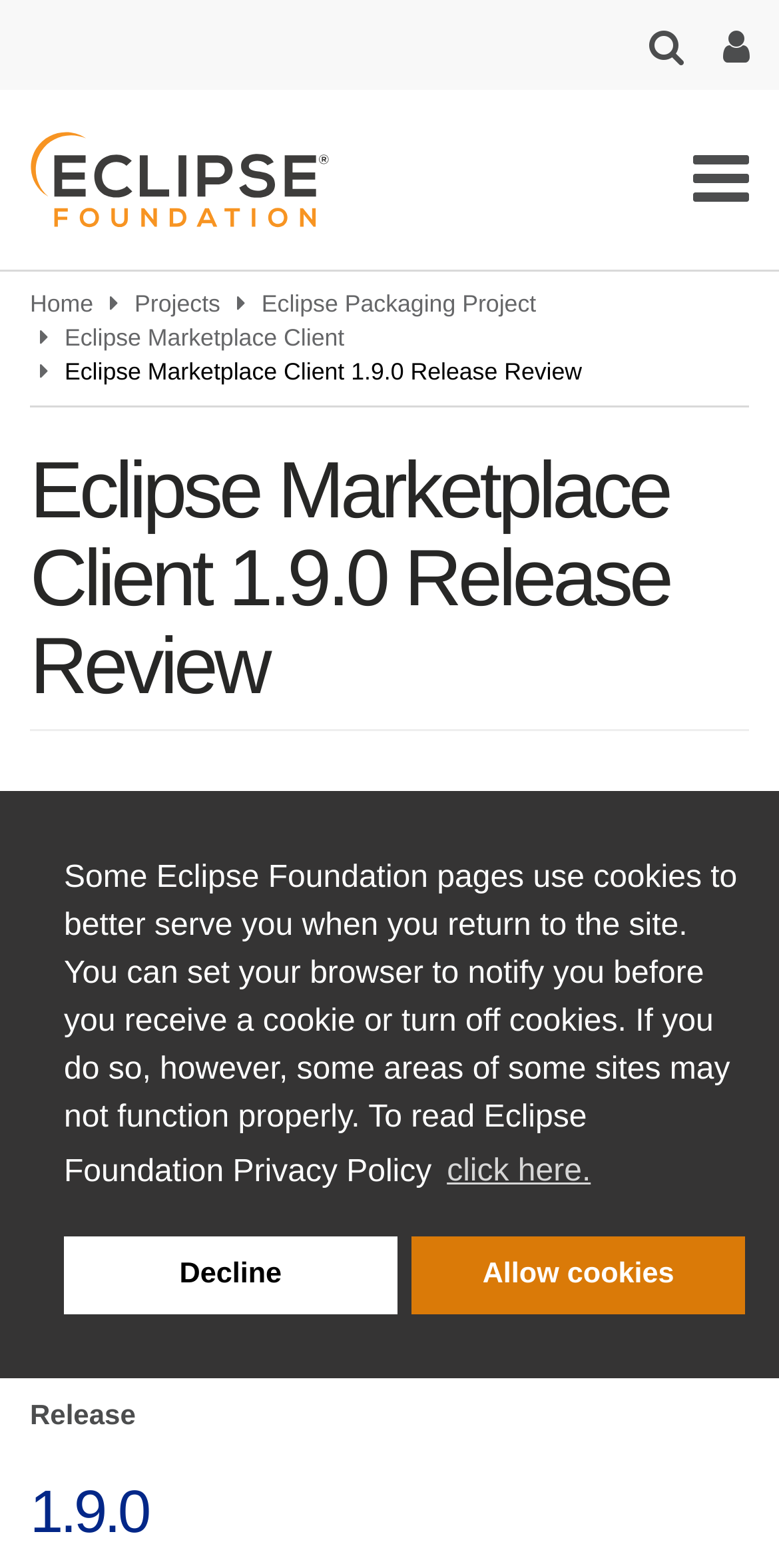Using the elements shown in the image, answer the question comprehensively: What is the end date of the review period?

I found the answer by looking at the 'End Date of the Review Period' section of the webpage, which is located below the 'State' section. The text 'Wednesday, December 2, 2020 - 12:00' is displayed next to the 'End Date of the Review Period' label, indicating the end date of the review period.